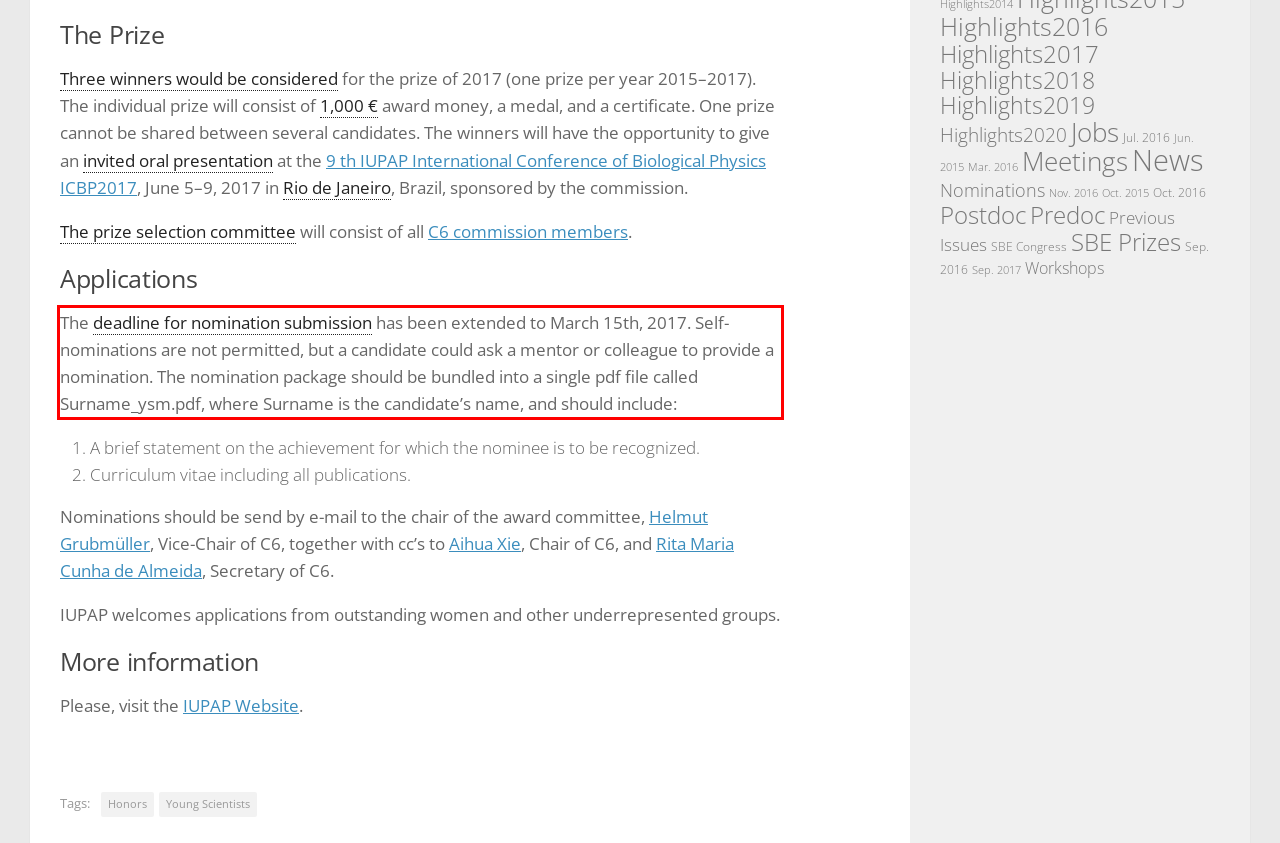You are presented with a screenshot containing a red rectangle. Extract the text found inside this red bounding box.

The deadline for nomination submission has been extended to March 15th, 2017. Self-nominations are not permitted, but a candidate could ask a mentor or colleague to provide a nomination. The nomination package should be bundled into a single pdf file called Surname_ysm.pdf, where Surname is the candidate’s name, and should include: